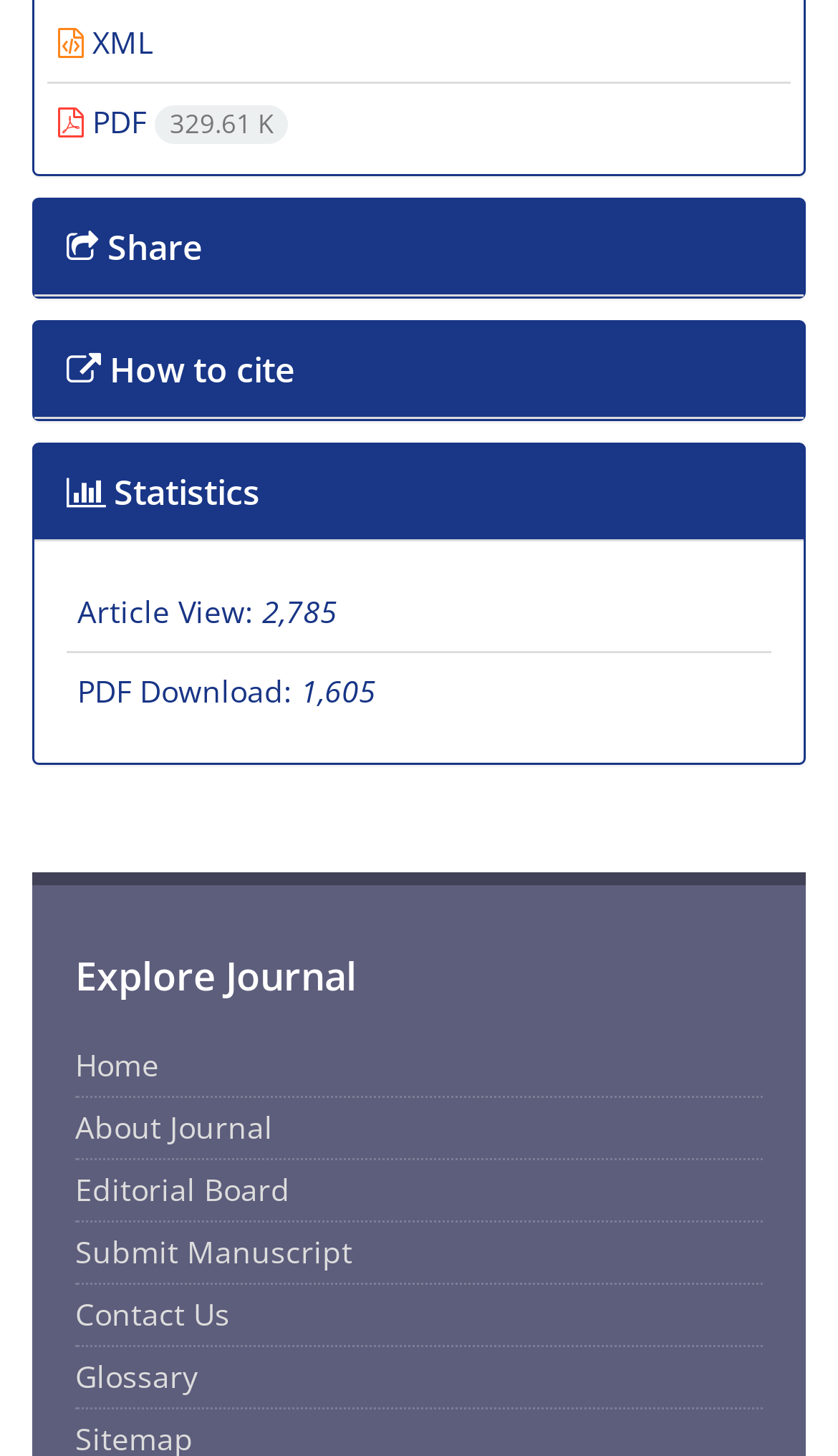How many article views are there?
Could you please answer the question thoroughly and with as much detail as possible?

I found the answer by looking at the 'Article View:' section, where it says '2,785'.